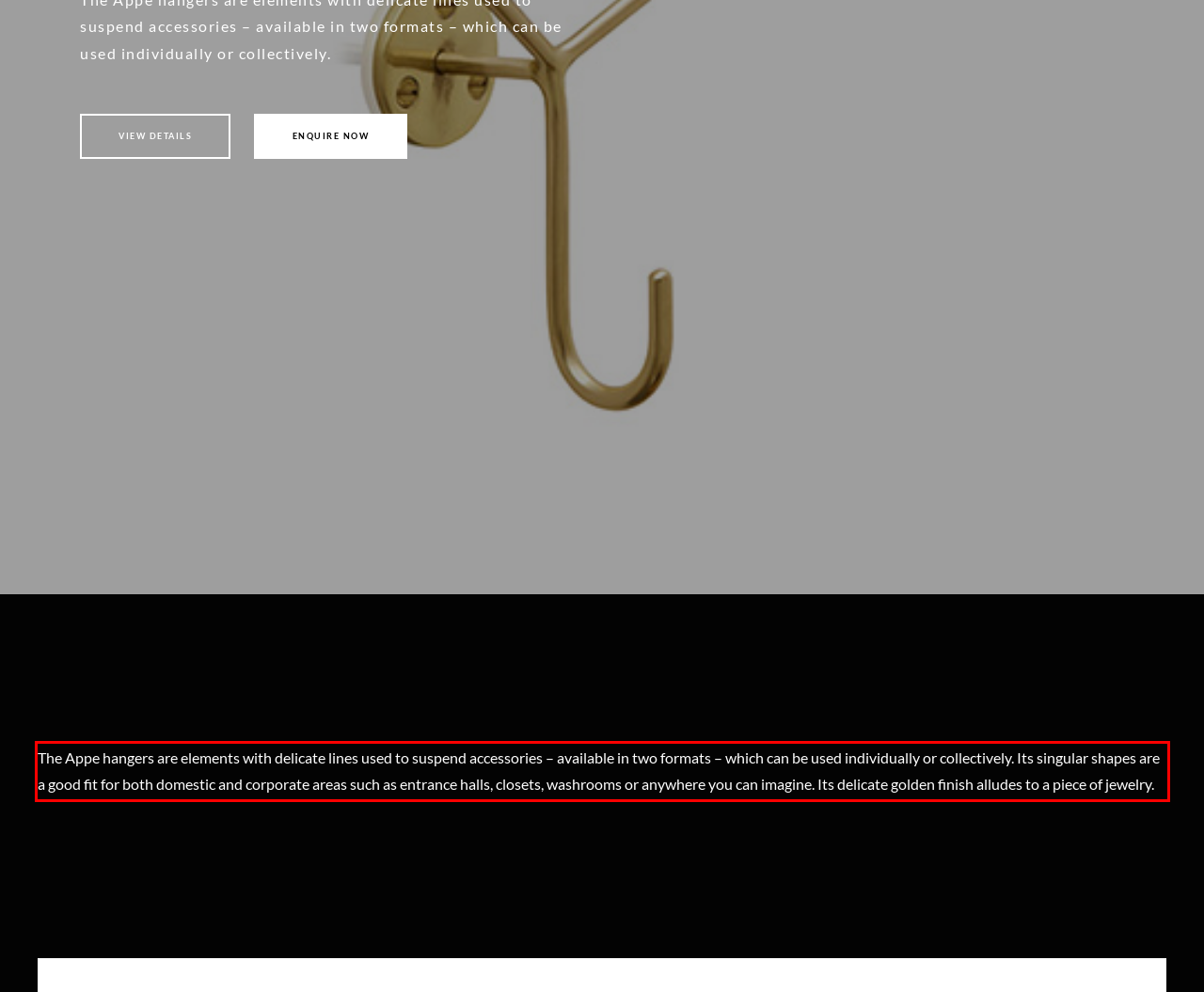Given a screenshot of a webpage containing a red bounding box, perform OCR on the text within this red bounding box and provide the text content.

The Appe hangers are elements with delicate lines used to suspend accessories – available in two formats – which can be used individually or collectively. Its singular shapes are a good fit for both domestic and corporate areas such as entrance halls, closets, washrooms or anywhere you can imagine. Its delicate golden finish alludes to a piece of jewelry.